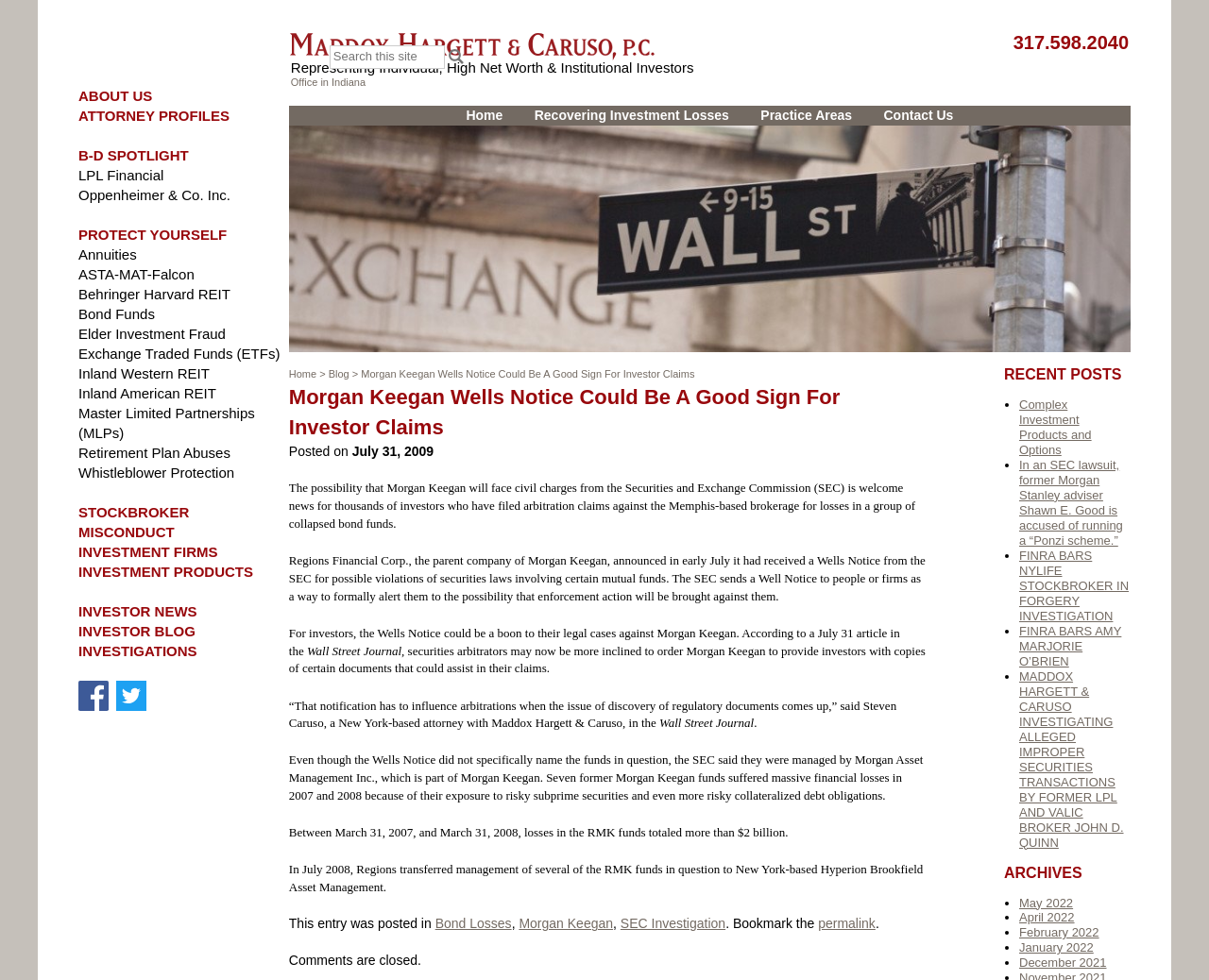Locate the bounding box coordinates of the clickable element to fulfill the following instruction: "View recent posts". Provide the coordinates as four float numbers between 0 and 1 in the format [left, top, right, bottom].

[0.83, 0.375, 0.935, 0.39]